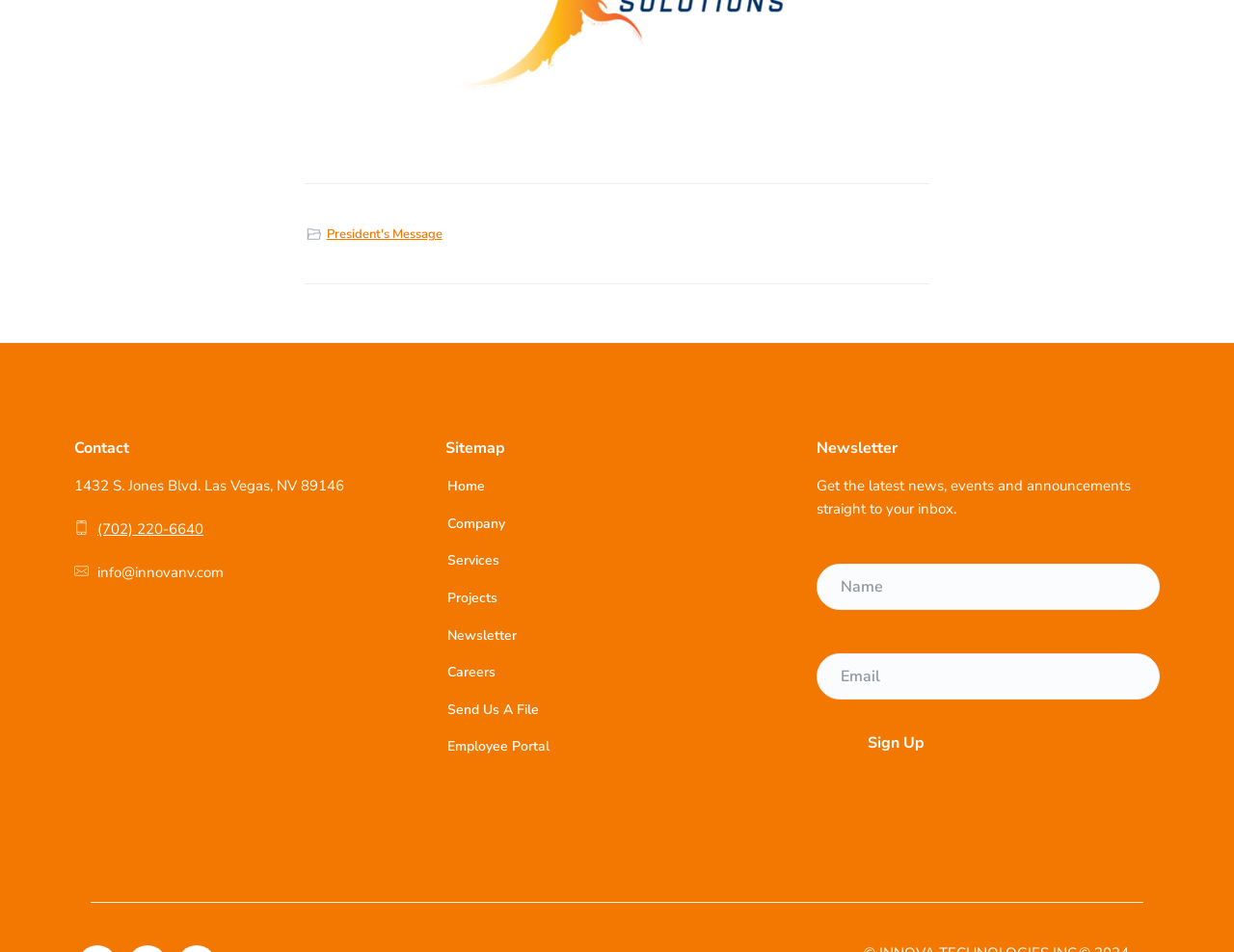Specify the bounding box coordinates for the region that must be clicked to perform the given instruction: "Visit the Home page".

[0.362, 0.5, 0.393, 0.523]